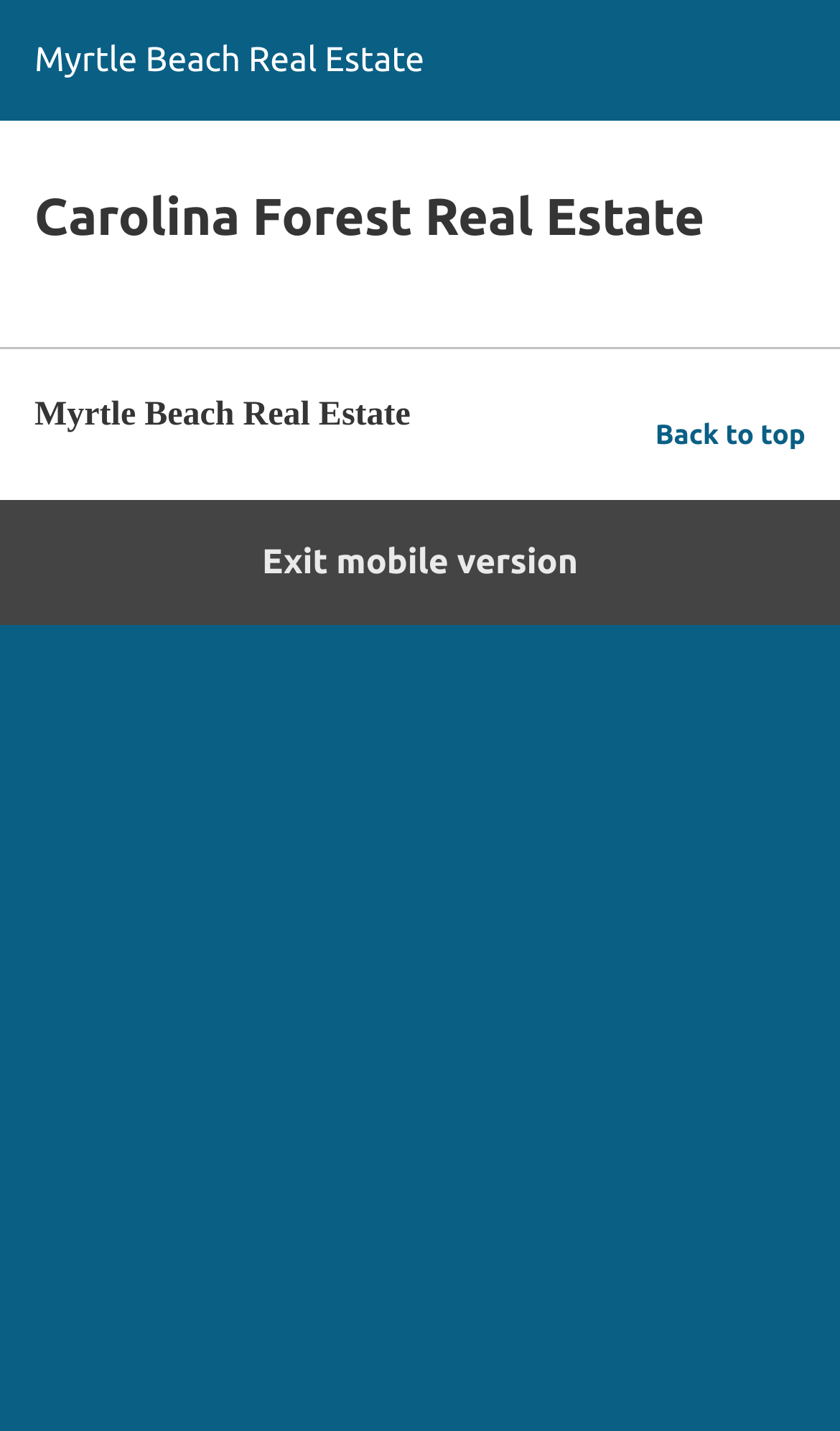What type of real estate is focused on?
Based on the image content, provide your answer in one word or a short phrase.

Myrtle Beach Real Estate